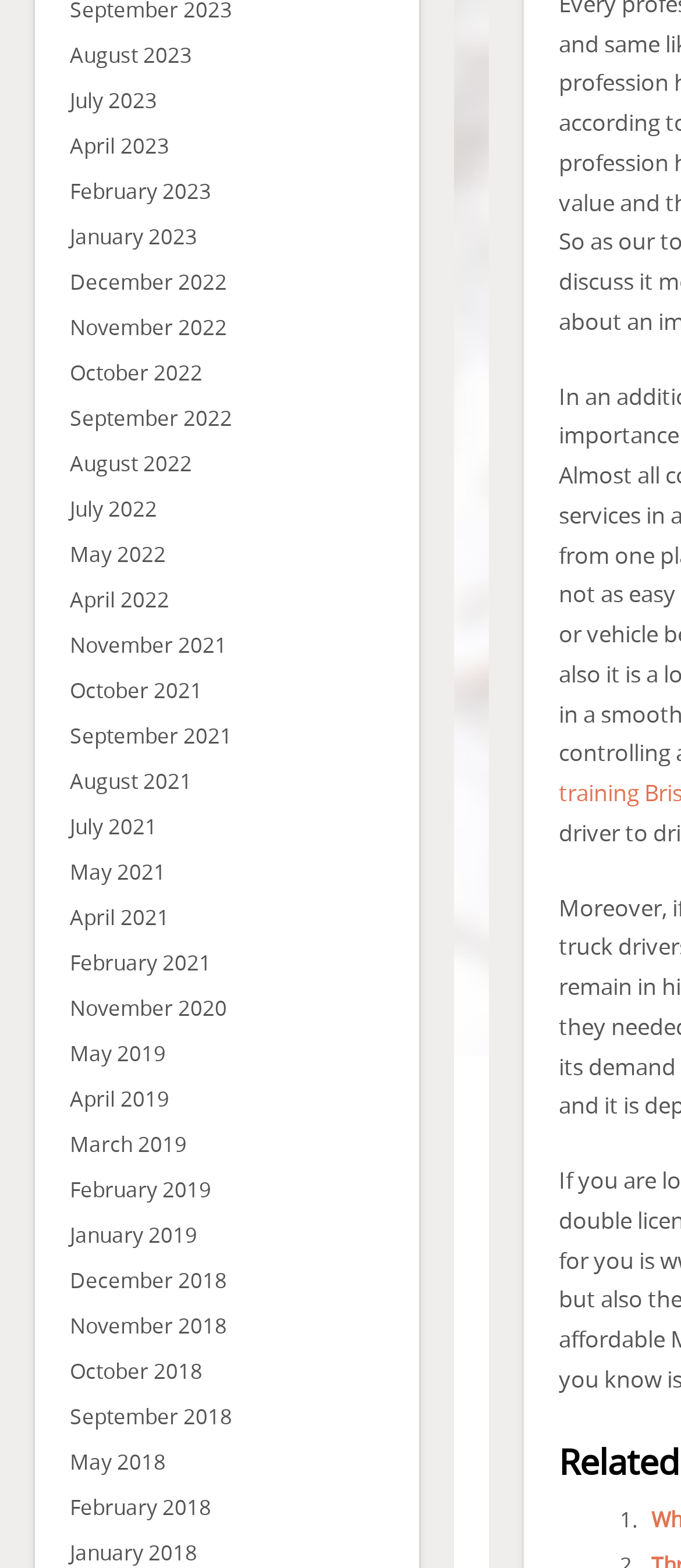Are there any months listed in 2020?
Look at the screenshot and respond with one word or a short phrase.

Yes